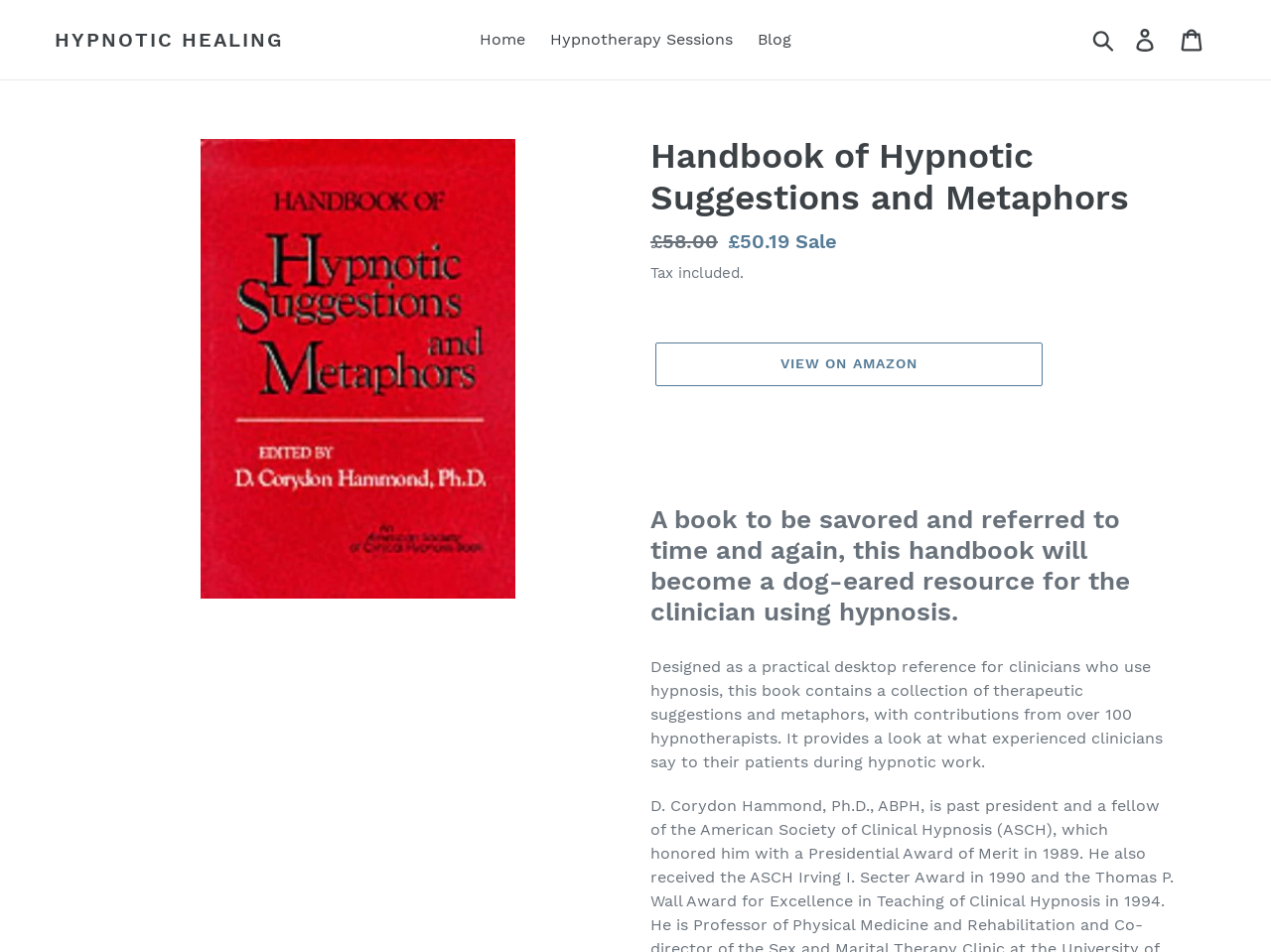What is the regular price of the book?
Answer the question with a detailed explanation, including all necessary information.

I found the answer by looking at the DescriptionList element with the bounding box coordinates [0.512, 0.238, 0.926, 0.269] and its child element StaticText with the bounding box coordinates [0.512, 0.241, 0.569, 0.297], which contains the text 'Regular price' and its corresponding value '£58.00'.